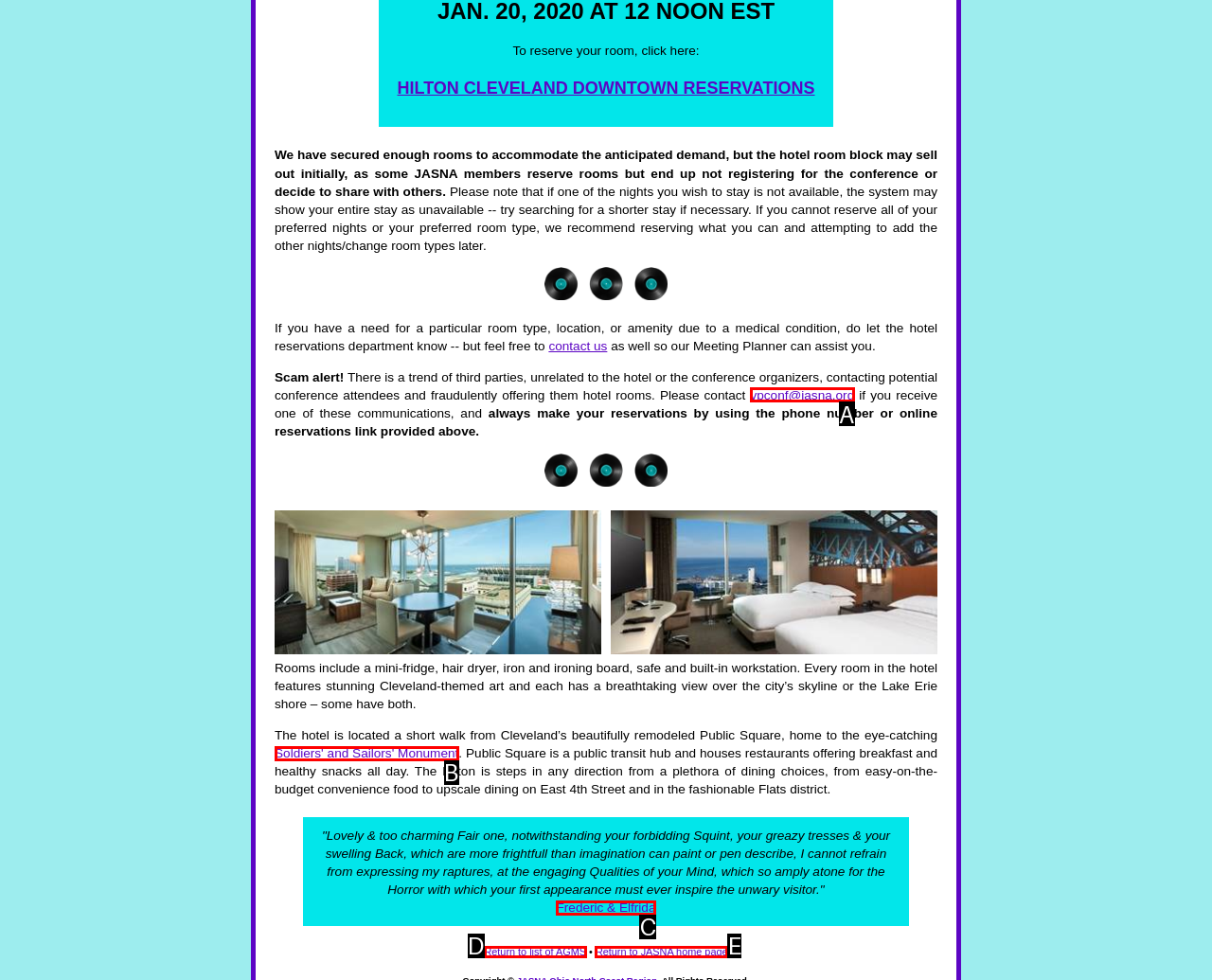Match the description: Frederic & Elfrida to the correct HTML element. Provide the letter of your choice from the given options.

C